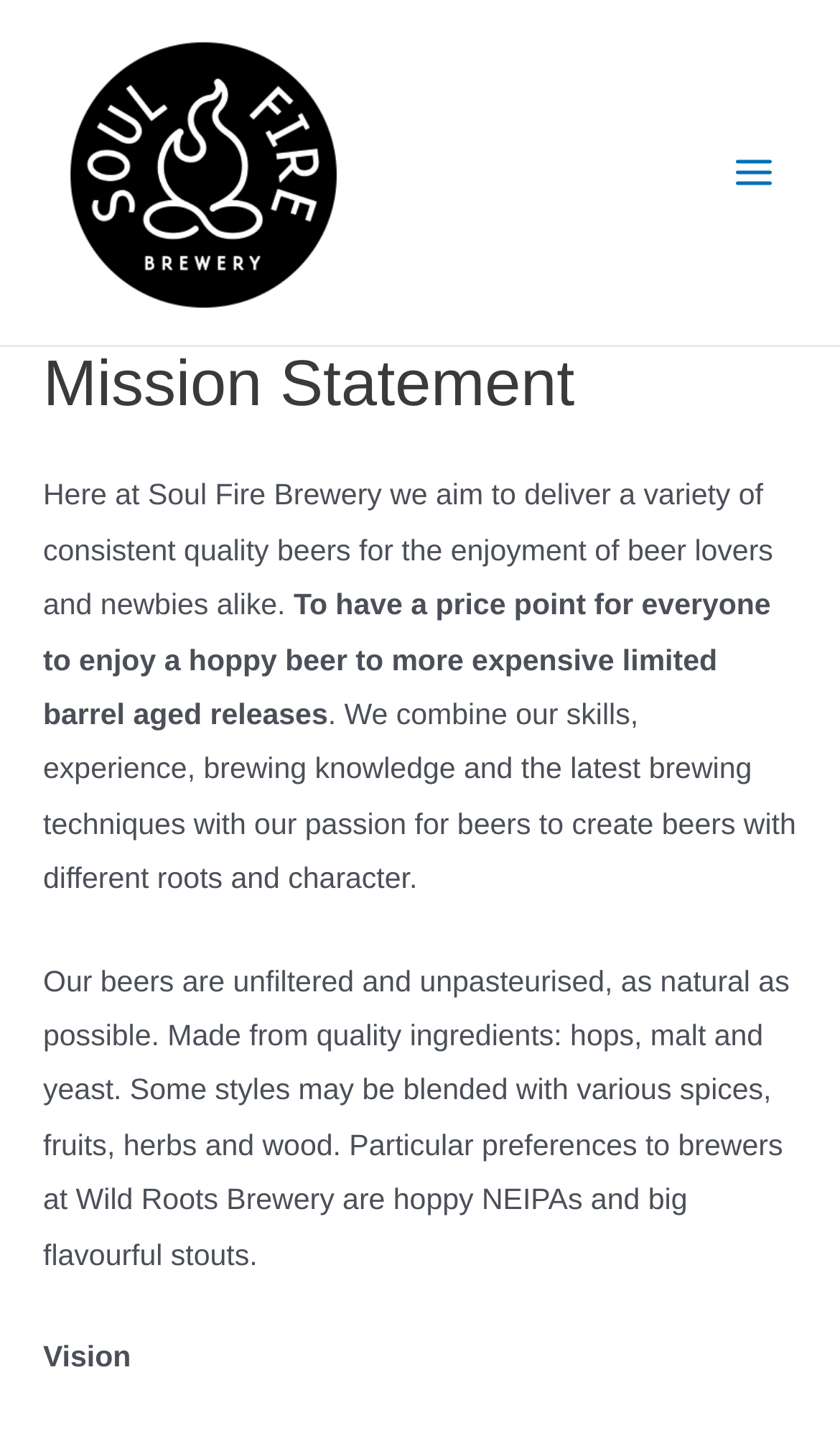What is the section below the mission statement about?
Please provide a comprehensive and detailed answer to the question.

Below the mission statement, there is a section with the heading 'Vision'. This section is likely about the brewery's vision or goals, but the exact content is not specified on this page.